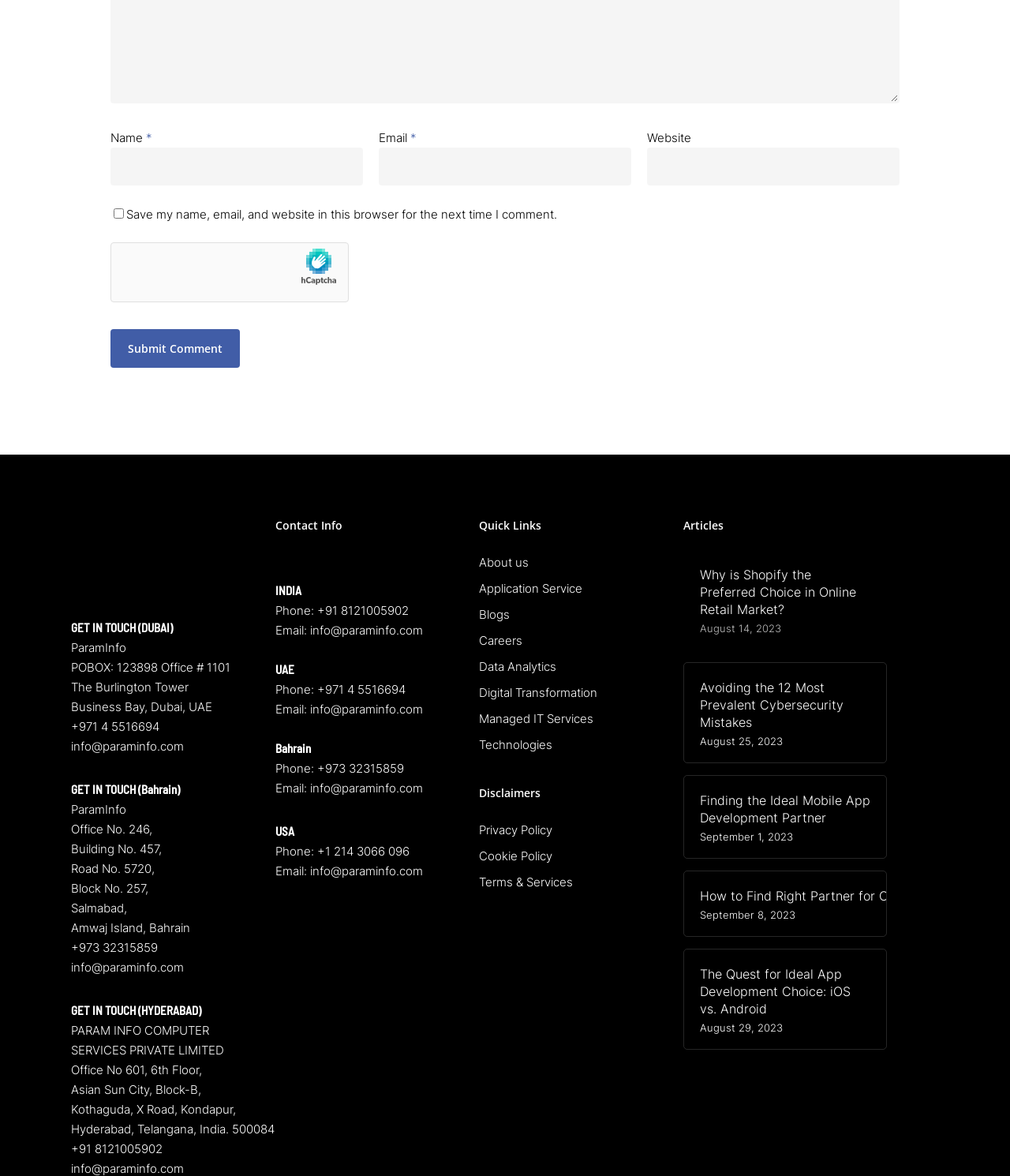Please specify the bounding box coordinates of the clickable section necessary to execute the following command: "Enter name".

[0.109, 0.126, 0.359, 0.158]